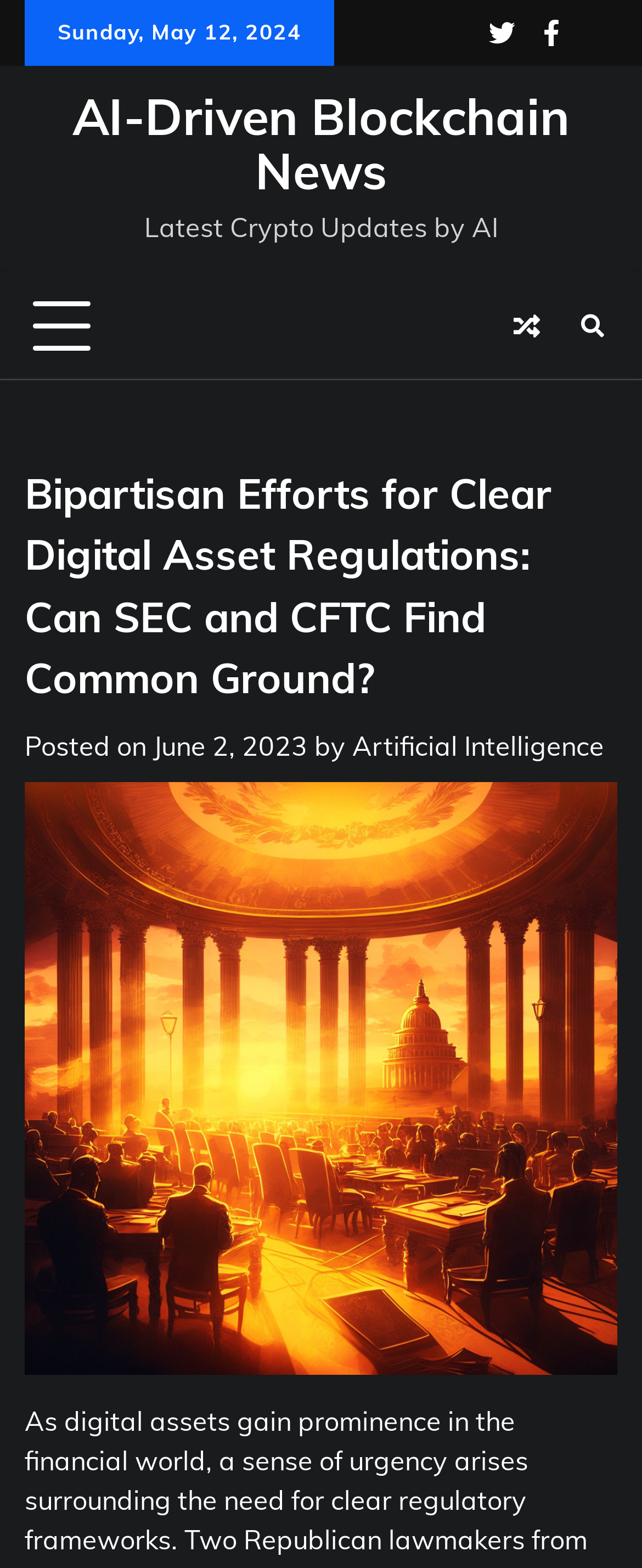Determine the bounding box for the described UI element: "Artificial Intelligence".

[0.549, 0.465, 0.941, 0.486]